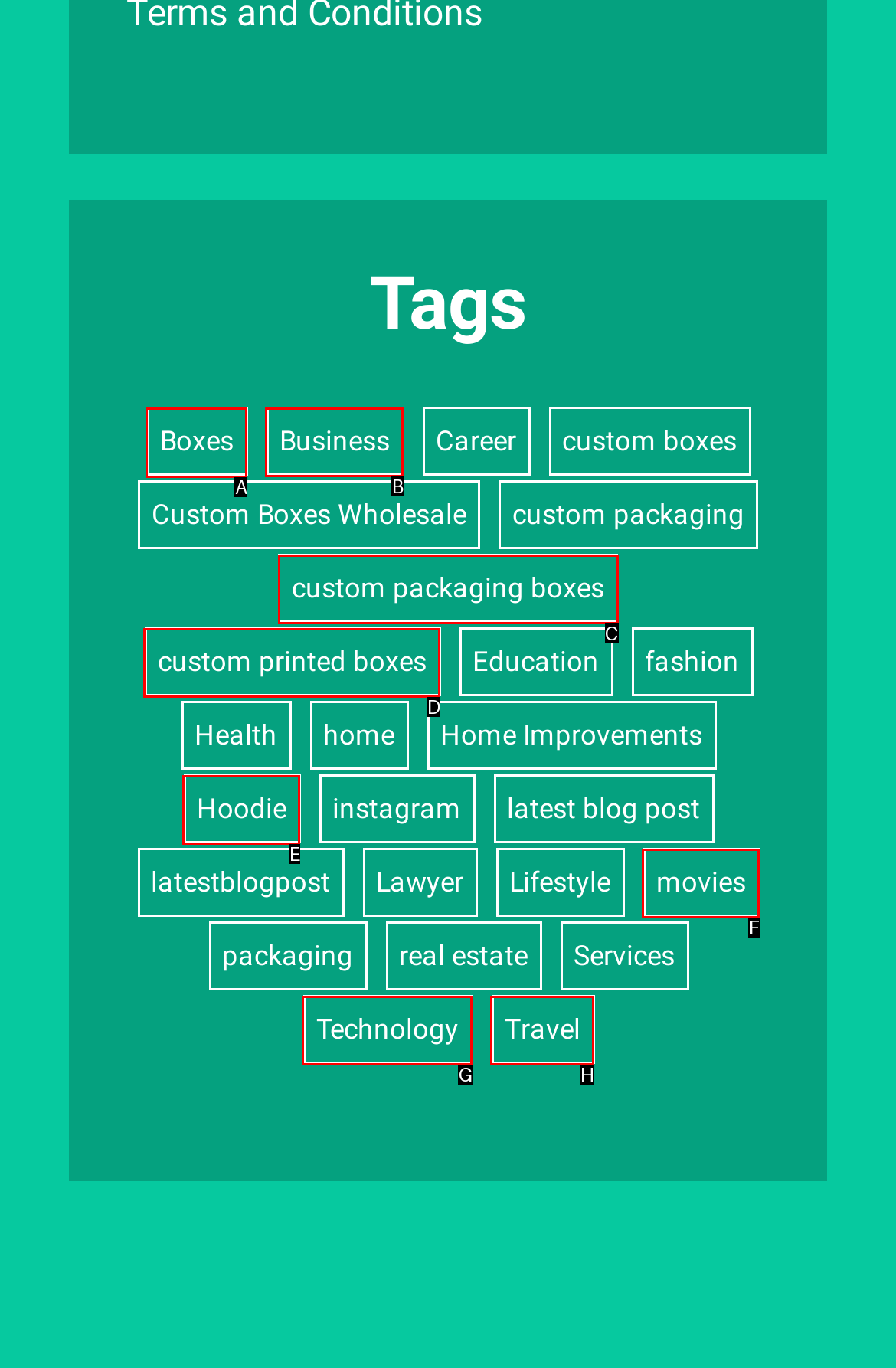Identify which lettered option completes the task: View Boxes. Provide the letter of the correct choice.

A